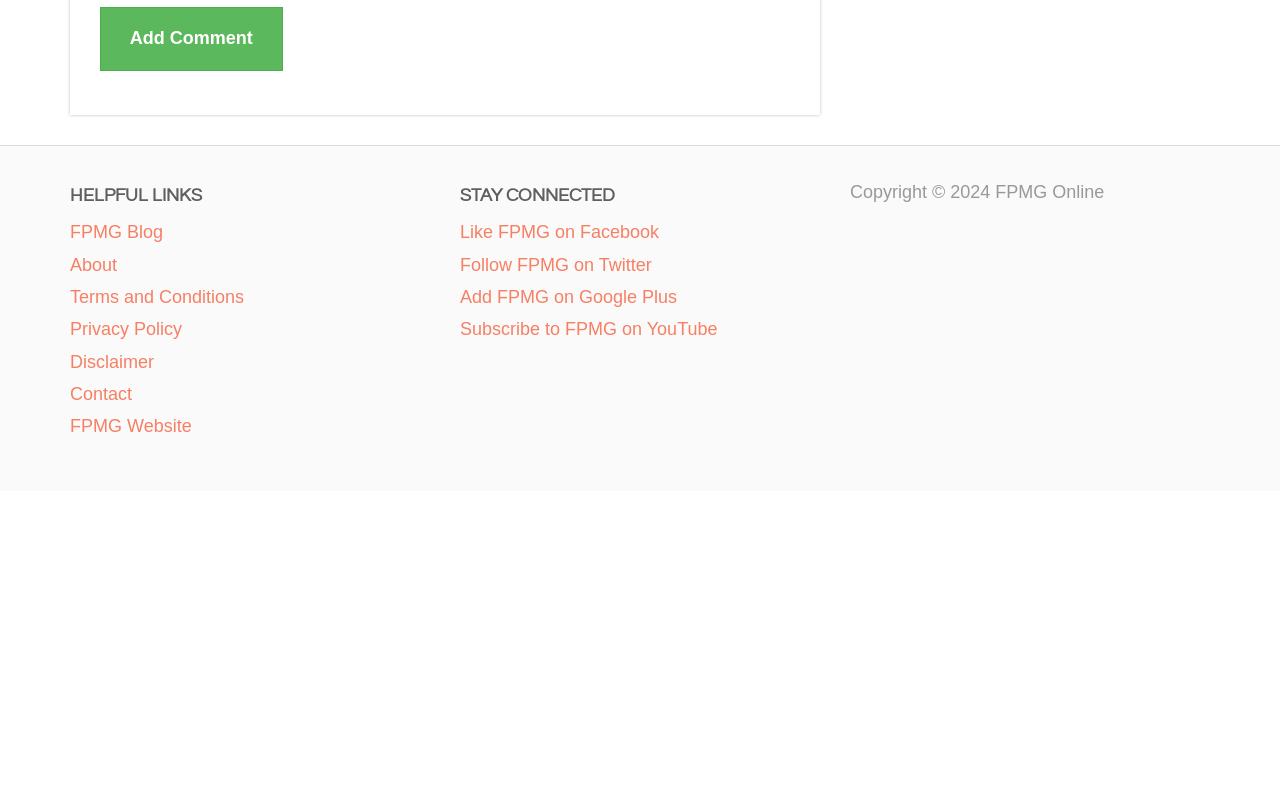Identify the bounding box coordinates of the region that should be clicked to execute the following instruction: "Visit the FPMG Blog".

[0.055, 0.281, 0.127, 0.306]